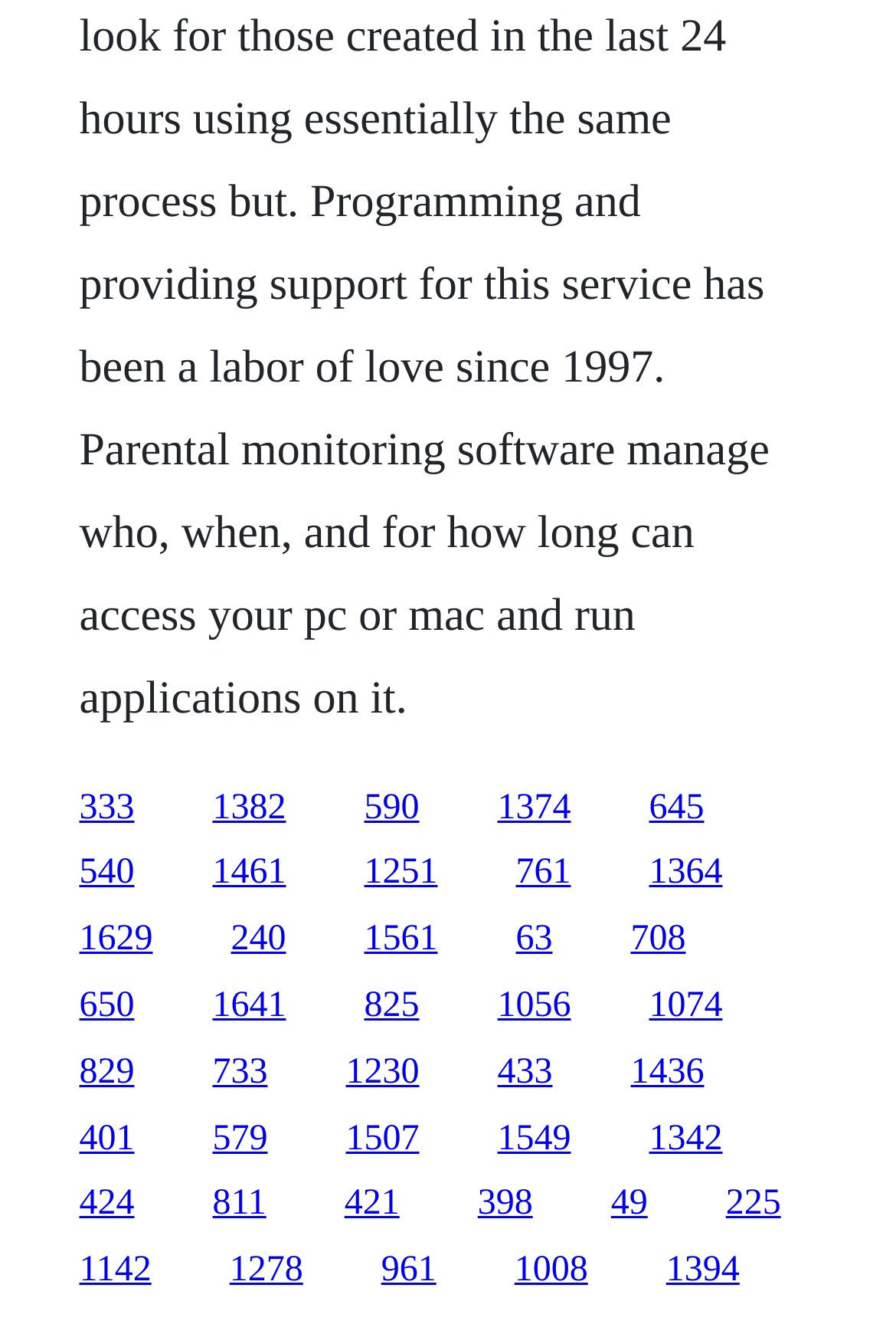What is the horizontal position of the last link?
Provide a one-word or short-phrase answer based on the image.

0.81